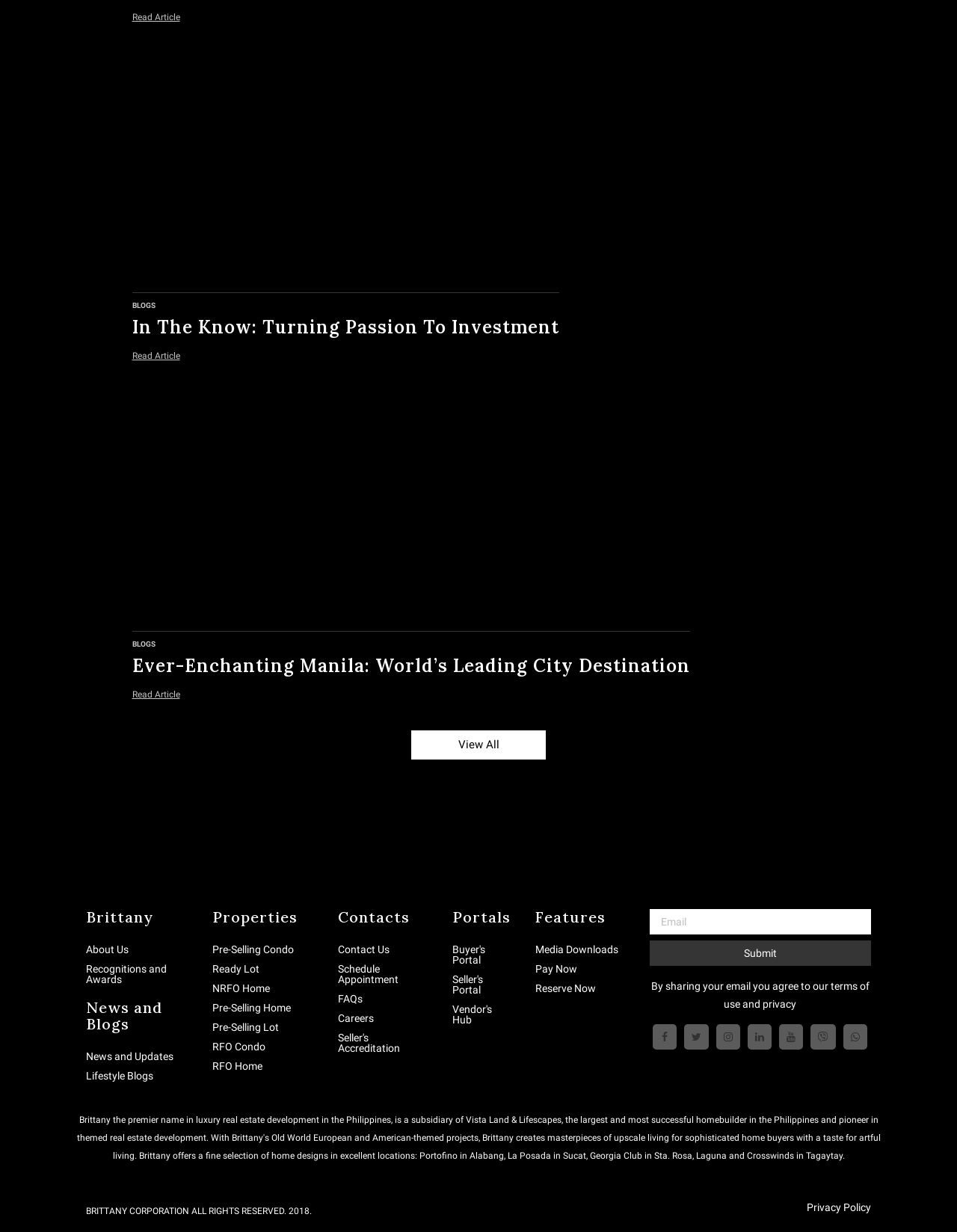Find the bounding box coordinates of the element's region that should be clicked in order to follow the given instruction: "Contact us". The coordinates should consist of four float numbers between 0 and 1, i.e., [left, top, right, bottom].

[0.353, 0.766, 0.407, 0.775]